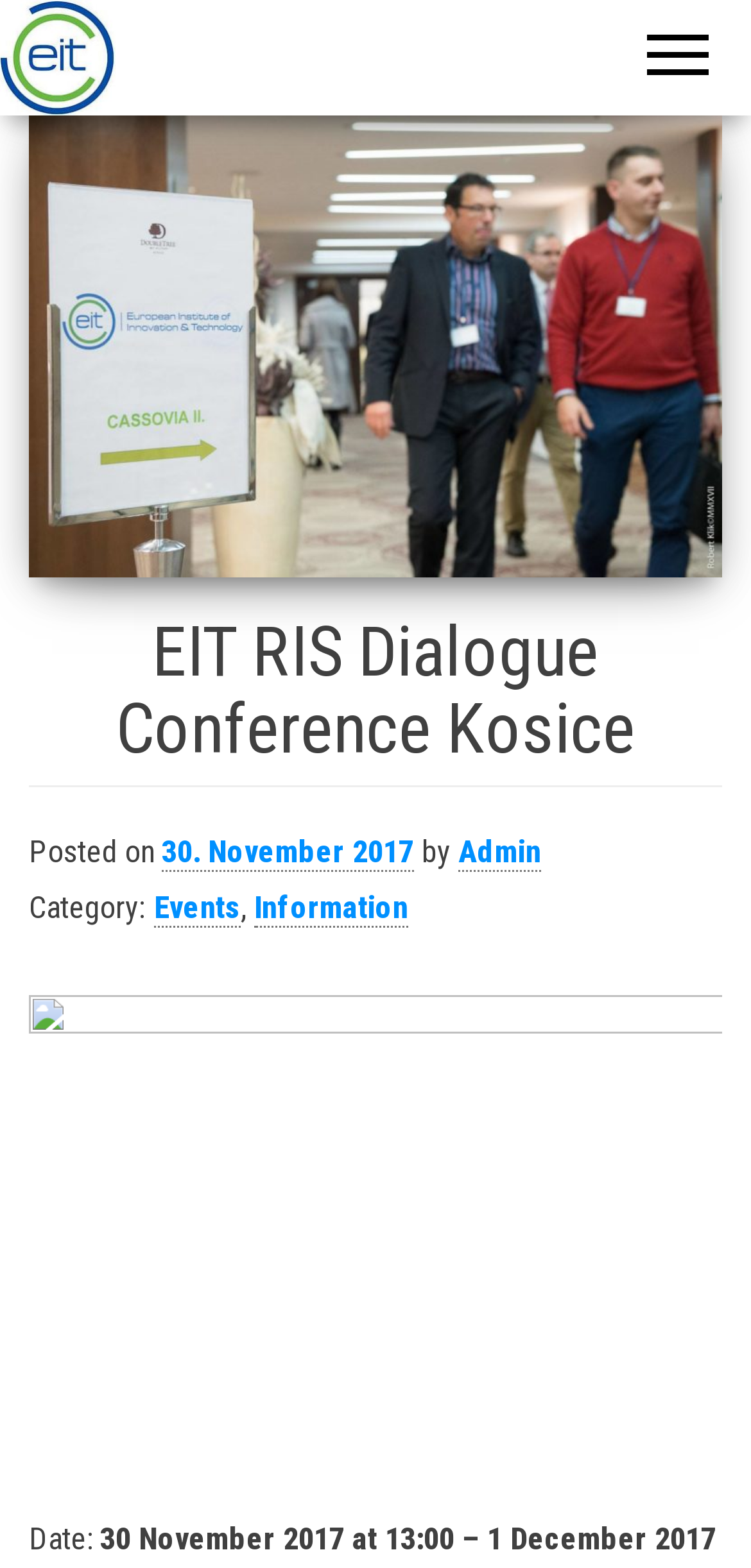What is the time of the event?
Refer to the image and provide a one-word or short phrase answer.

13:00 – 09:00